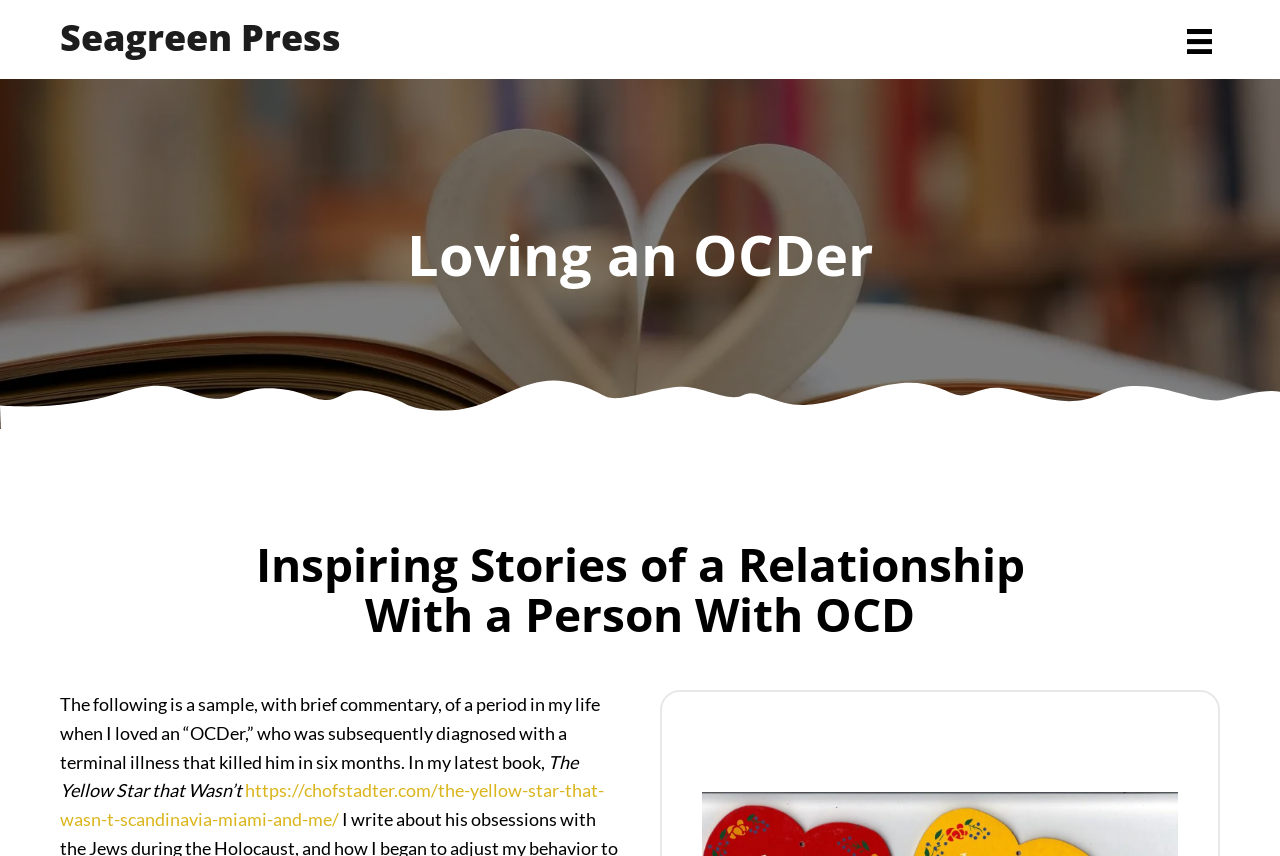Identify and provide the bounding box coordinates of the UI element described: "https://chofstadter.com/the-yellow-star-that-wasn-t-scandinavia-miami-and-me/". The coordinates should be formatted as [left, top, right, bottom], with each number being a float between 0 and 1.

[0.047, 0.91, 0.472, 0.97]